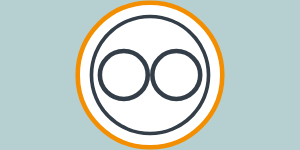What is the potential use of the design?
Refer to the image and provide a one-word or short phrase answer.

Logo or icon